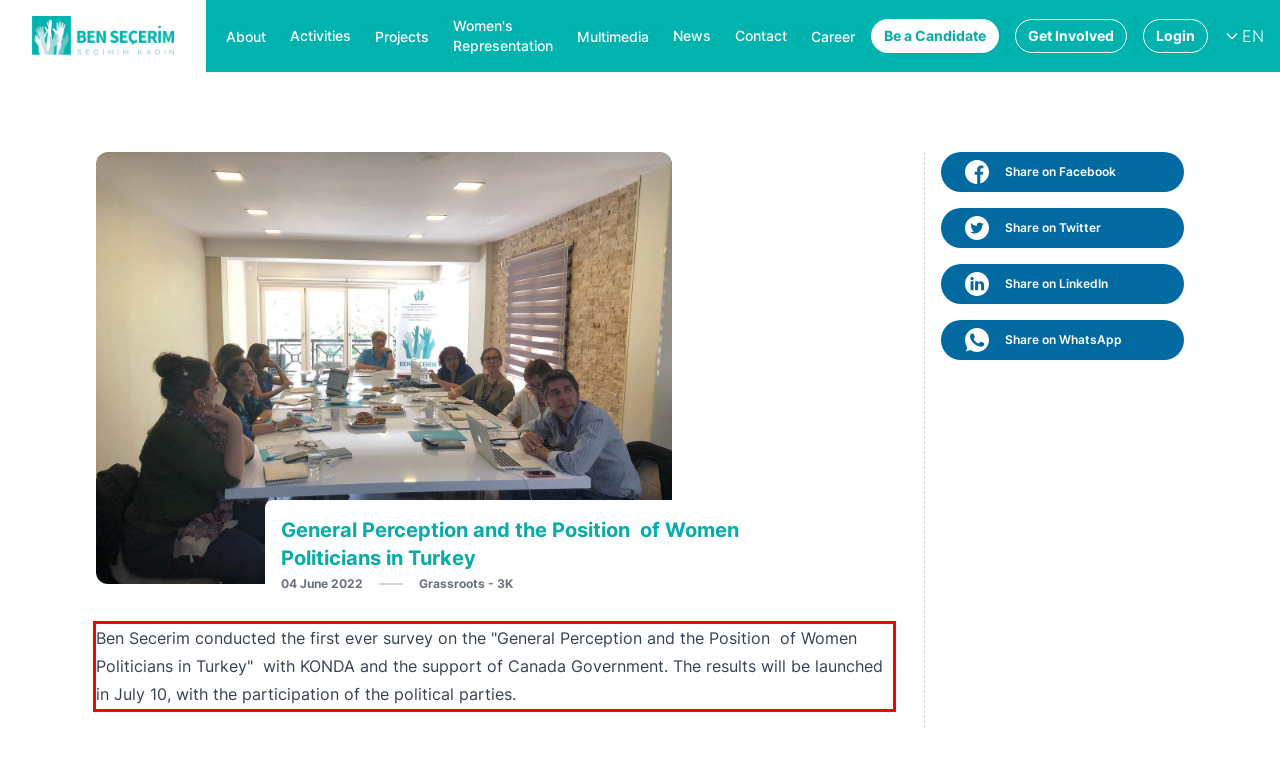Given a screenshot of a webpage with a red bounding box, please identify and retrieve the text inside the red rectangle.

Ben Secerim conducted the first ever survey on the "General Perception and the Position of Women Politicians in Turkey" with KONDA and the support of Canada Government. The results will be launched in July 10, with the participation of the political parties.